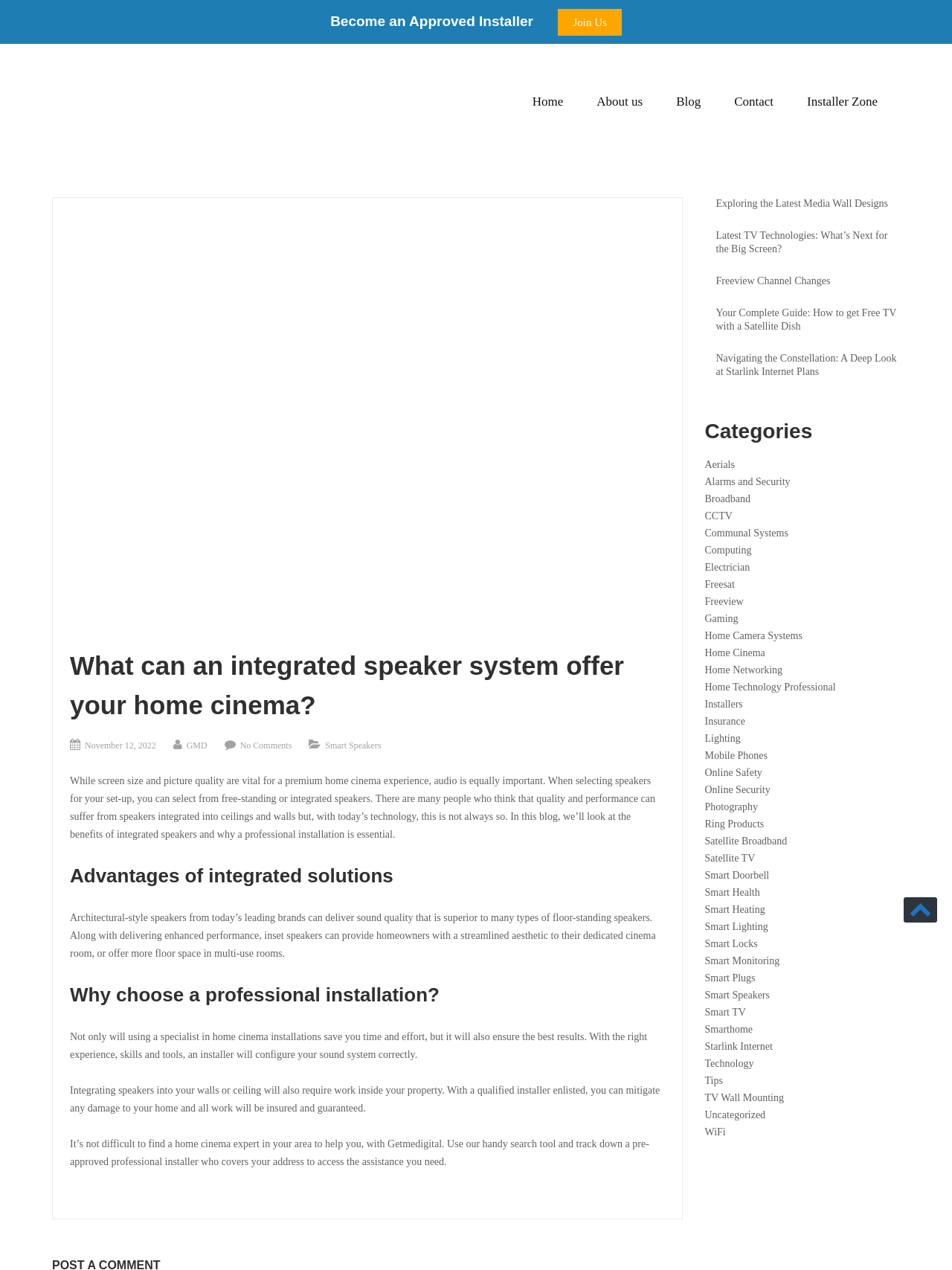Please predict the bounding box coordinates of the element's region where a click is necessary to complete the following instruction: "Click the 'Home' link". The coordinates should be represented by four float numbers between 0 and 1, i.e., [left, top, right, bottom].

[0.559, 0.074, 0.592, 0.086]